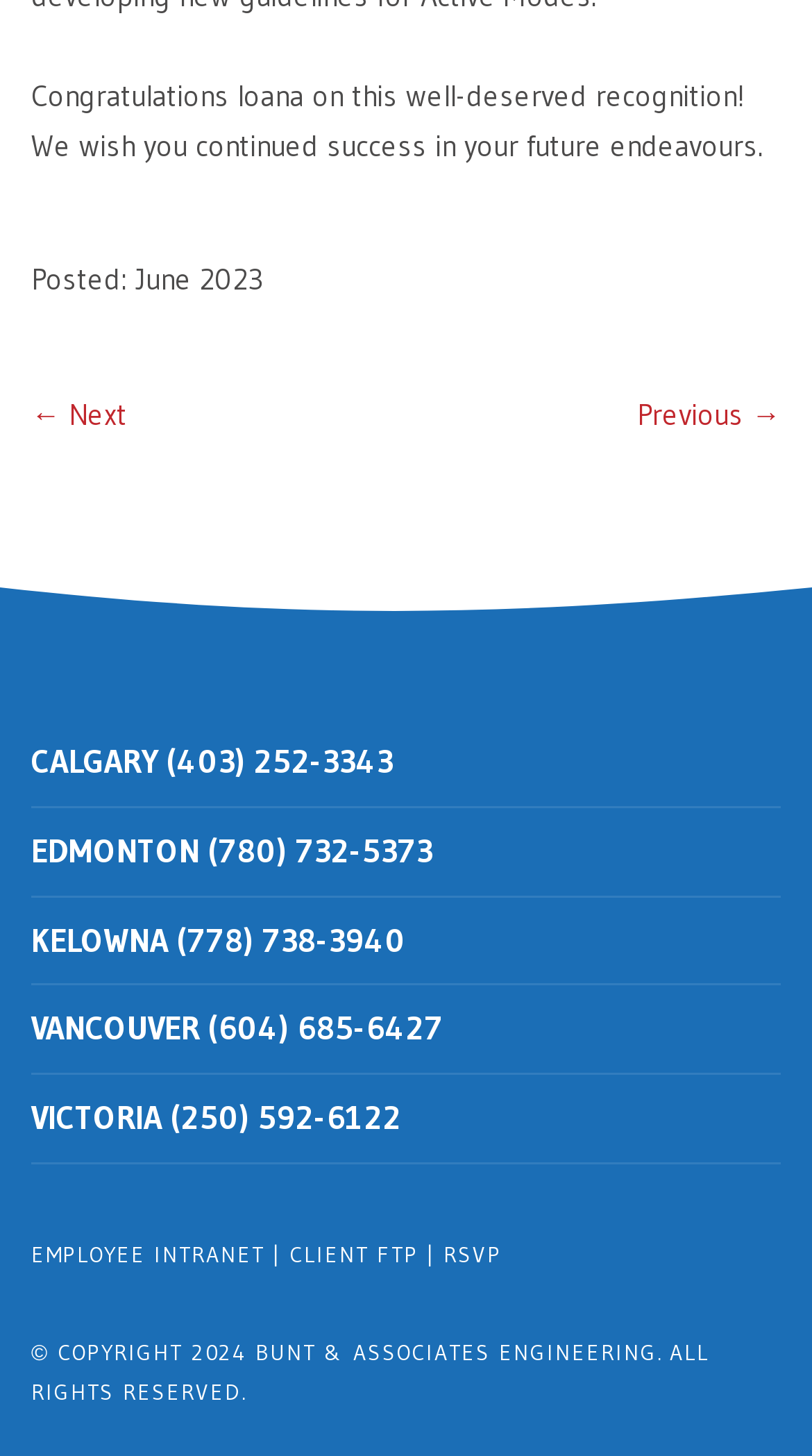How many links are available in the footer section?
From the image, respond using a single word or phrase.

4